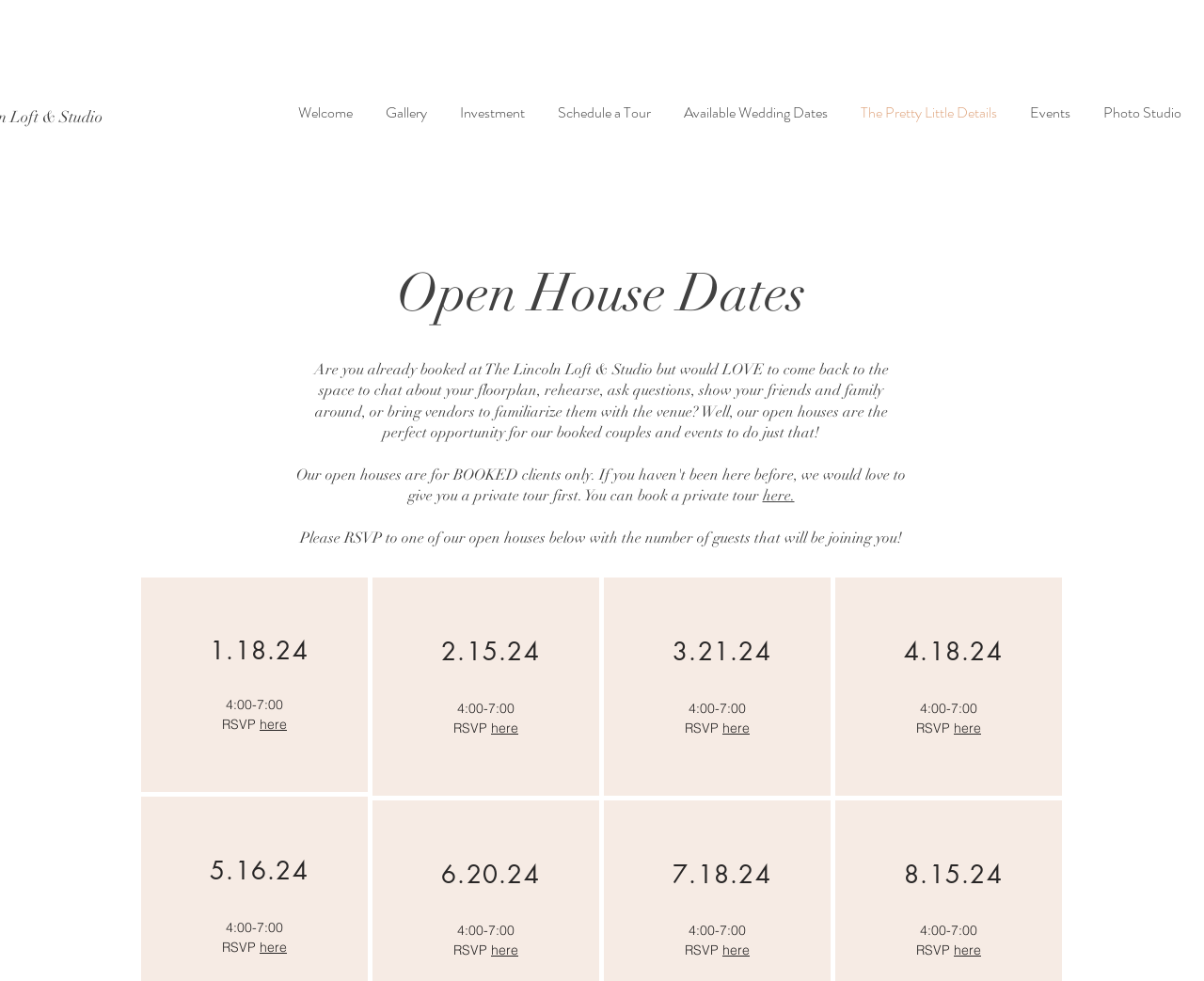Please find the bounding box coordinates of the element that needs to be clicked to perform the following instruction: "View the gallery". The bounding box coordinates should be four float numbers between 0 and 1, represented as [left, top, right, bottom].

[0.306, 0.091, 0.368, 0.139]